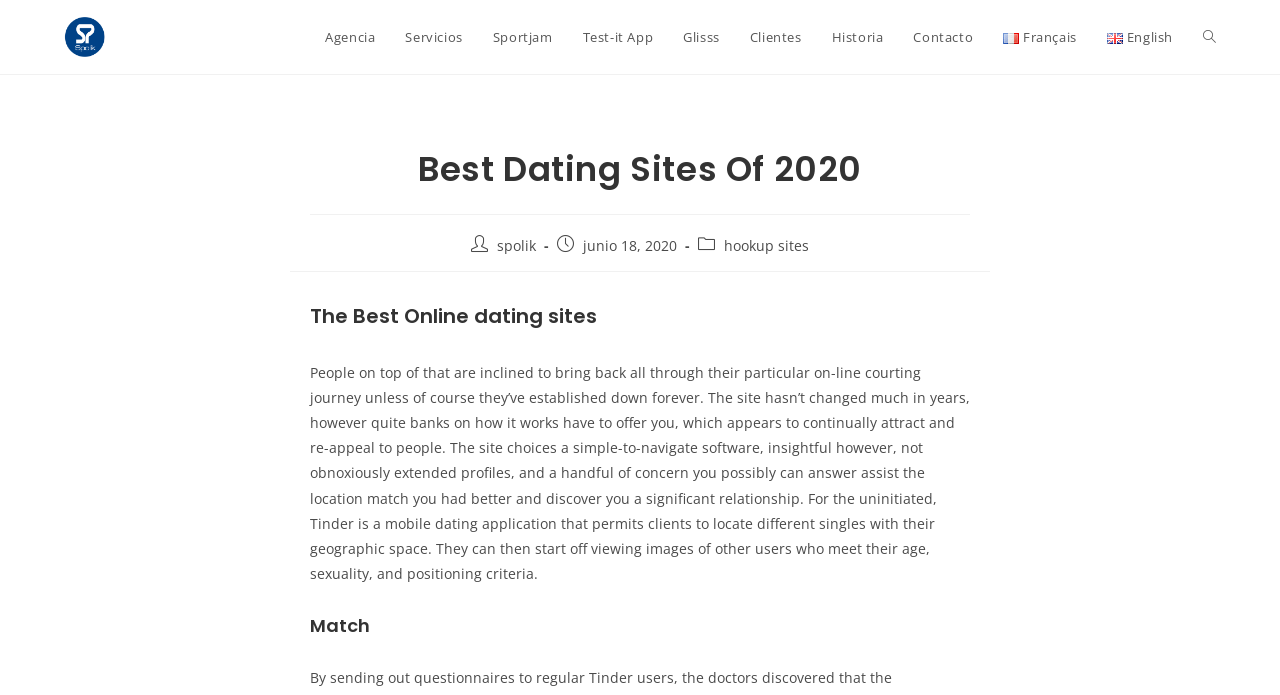Please identify the bounding box coordinates of the element that needs to be clicked to execute the following command: "Click on the 'Spolik' link". Provide the bounding box using four float numbers between 0 and 1, formatted as [left, top, right, bottom].

[0.05, 0.037, 0.083, 0.064]